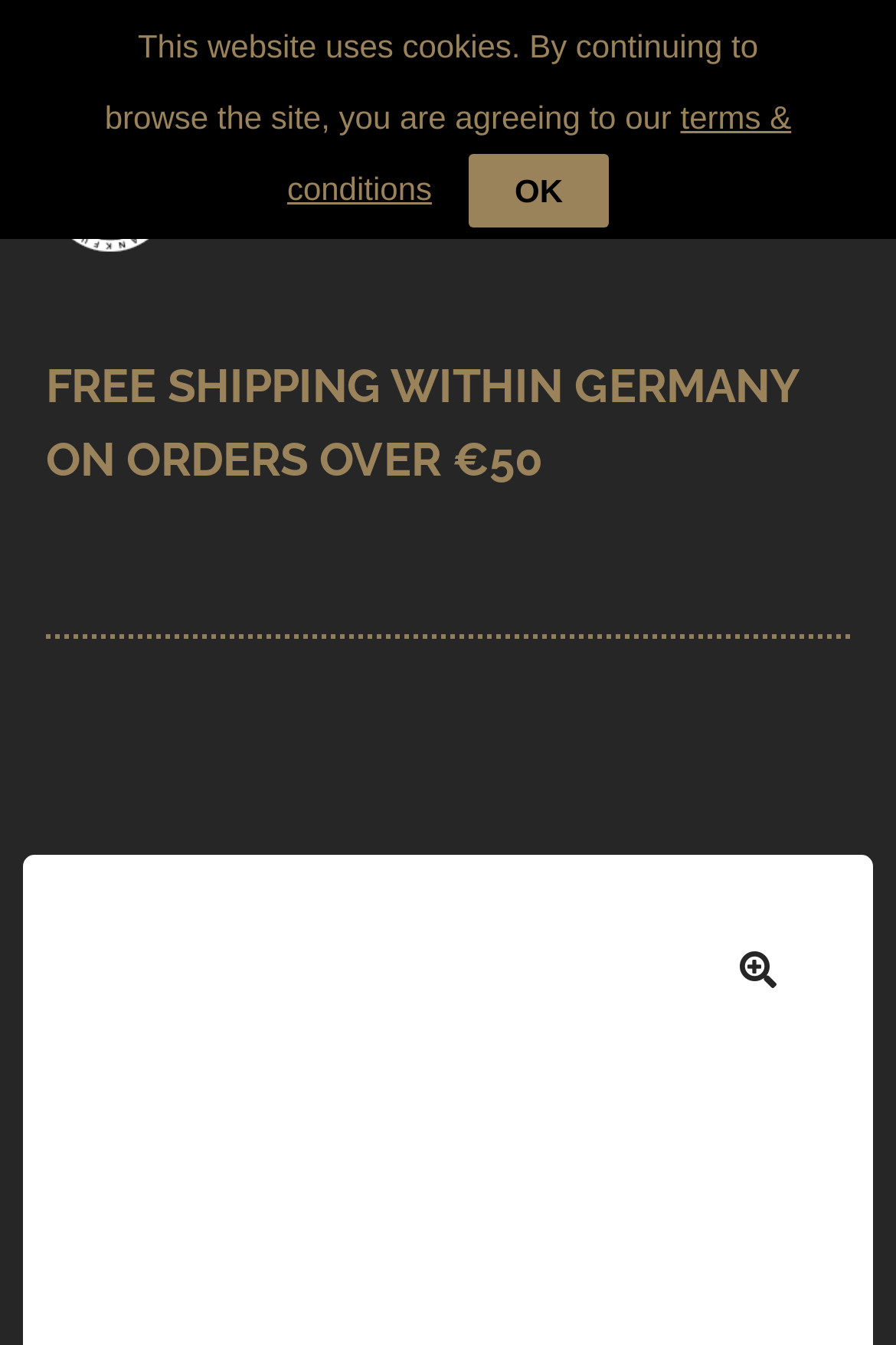How many buttons are in the top navigation?
Based on the image, provide a one-word or brief-phrase response.

2